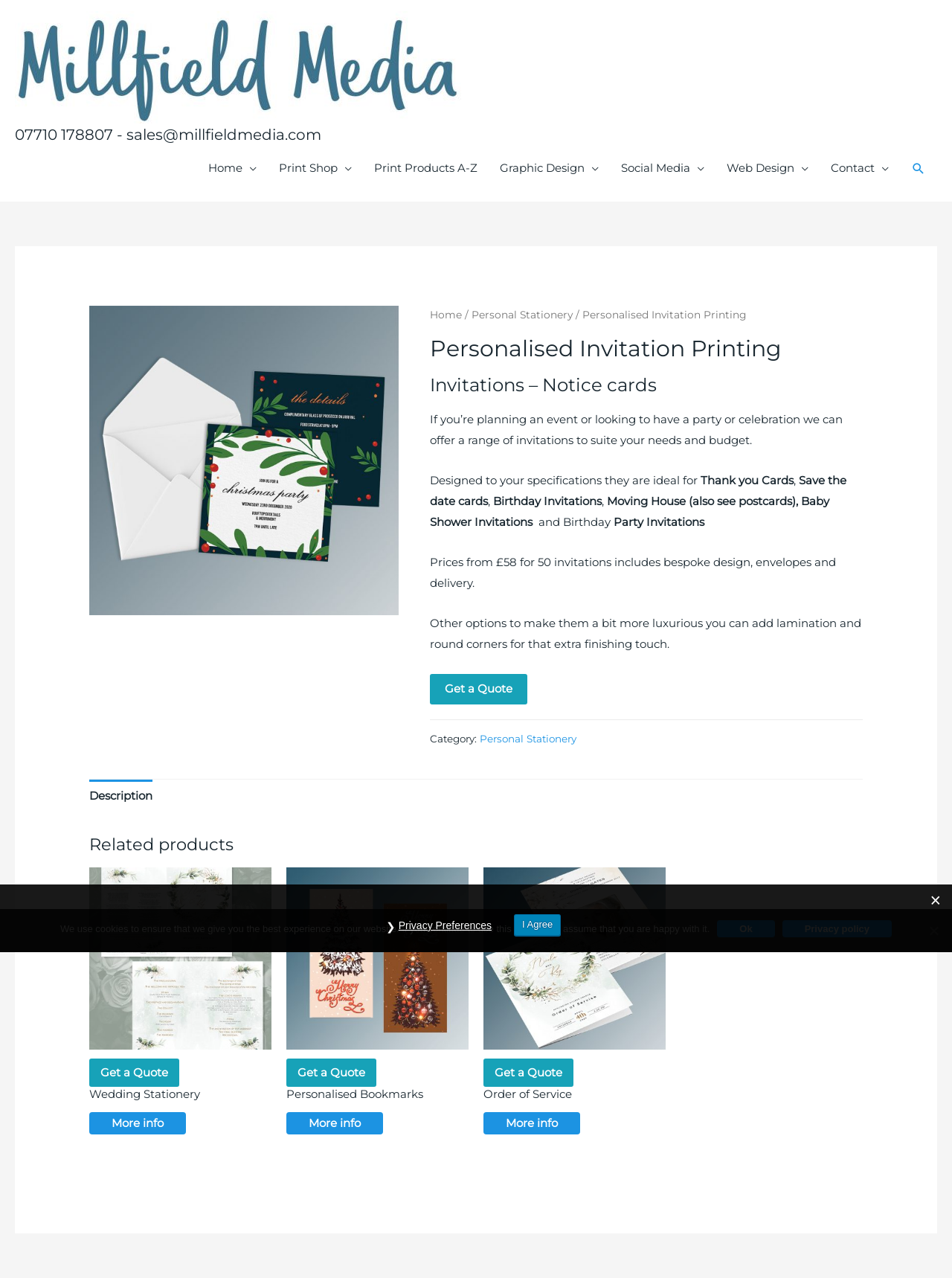What is the headline of the webpage?

Personalised Invitation Printing